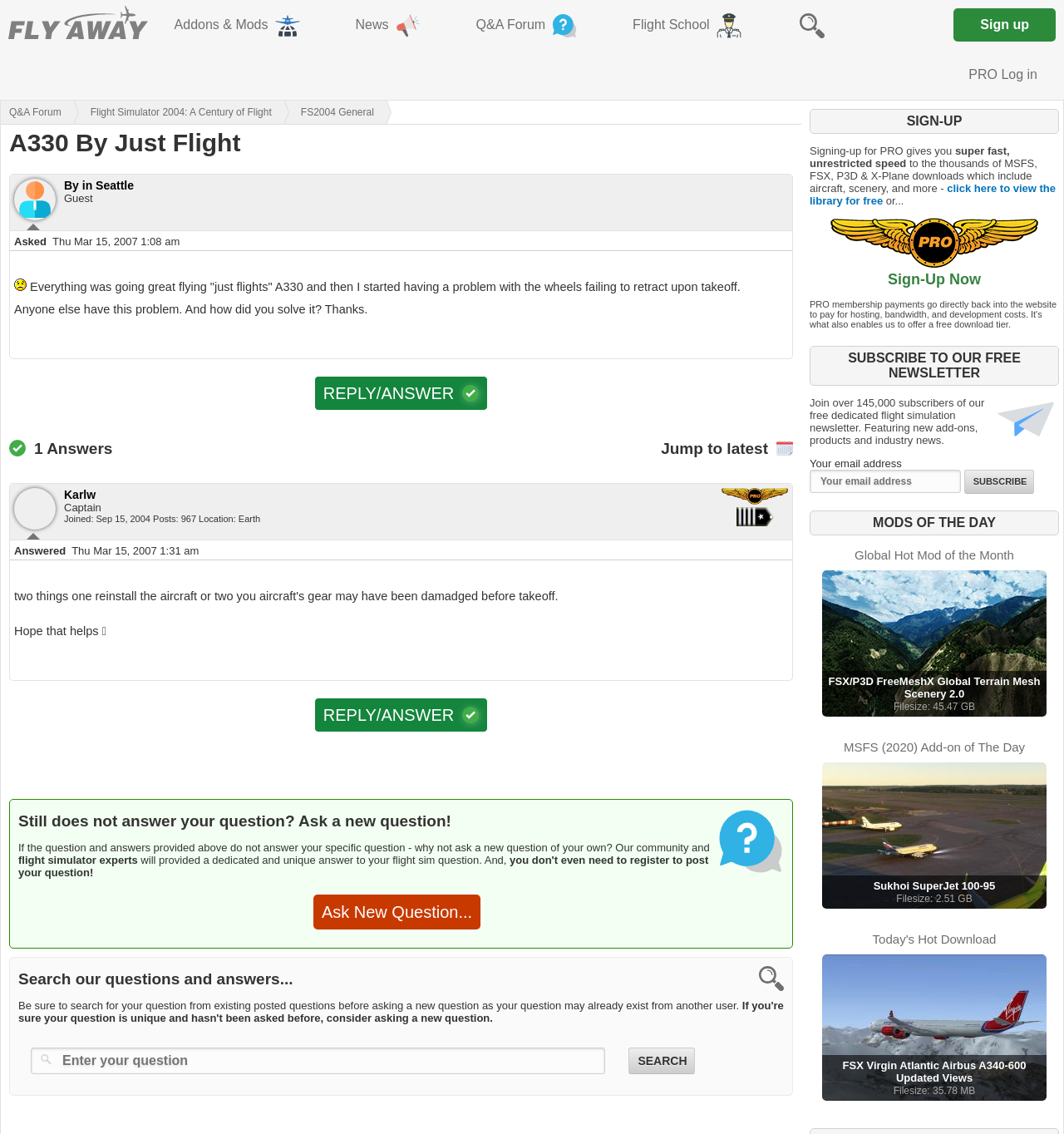What is the rank of the person who answered the question?
Look at the image and construct a detailed response to the question.

The answer section mentions the rank 'Captain' which is the rank of the person who answered the question, Karlw.